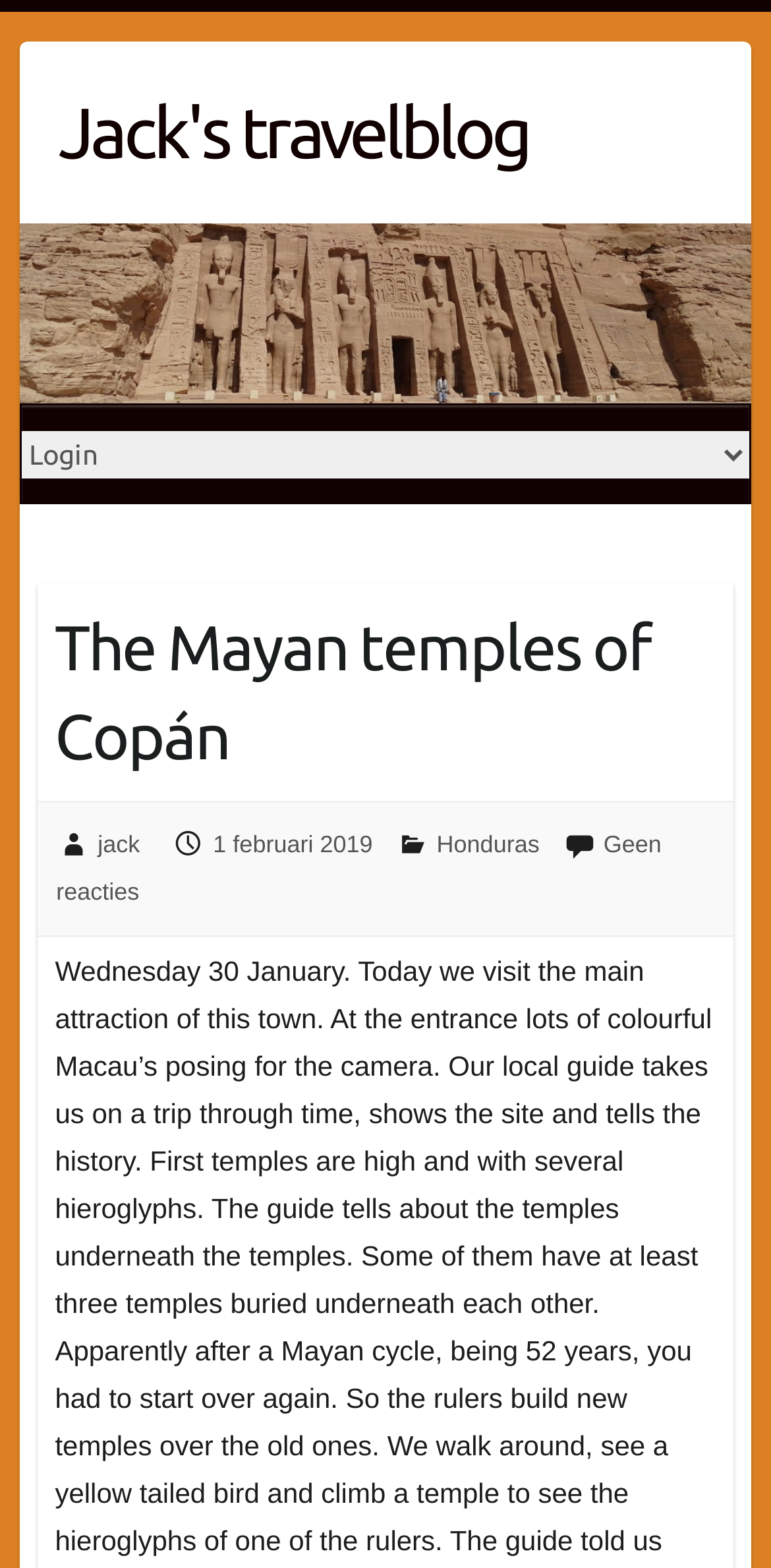Please use the details from the image to answer the following question comprehensively:
Who is the author of the blog post?

The author of the blog post can be found in the link element below the heading, which is 'jack'.